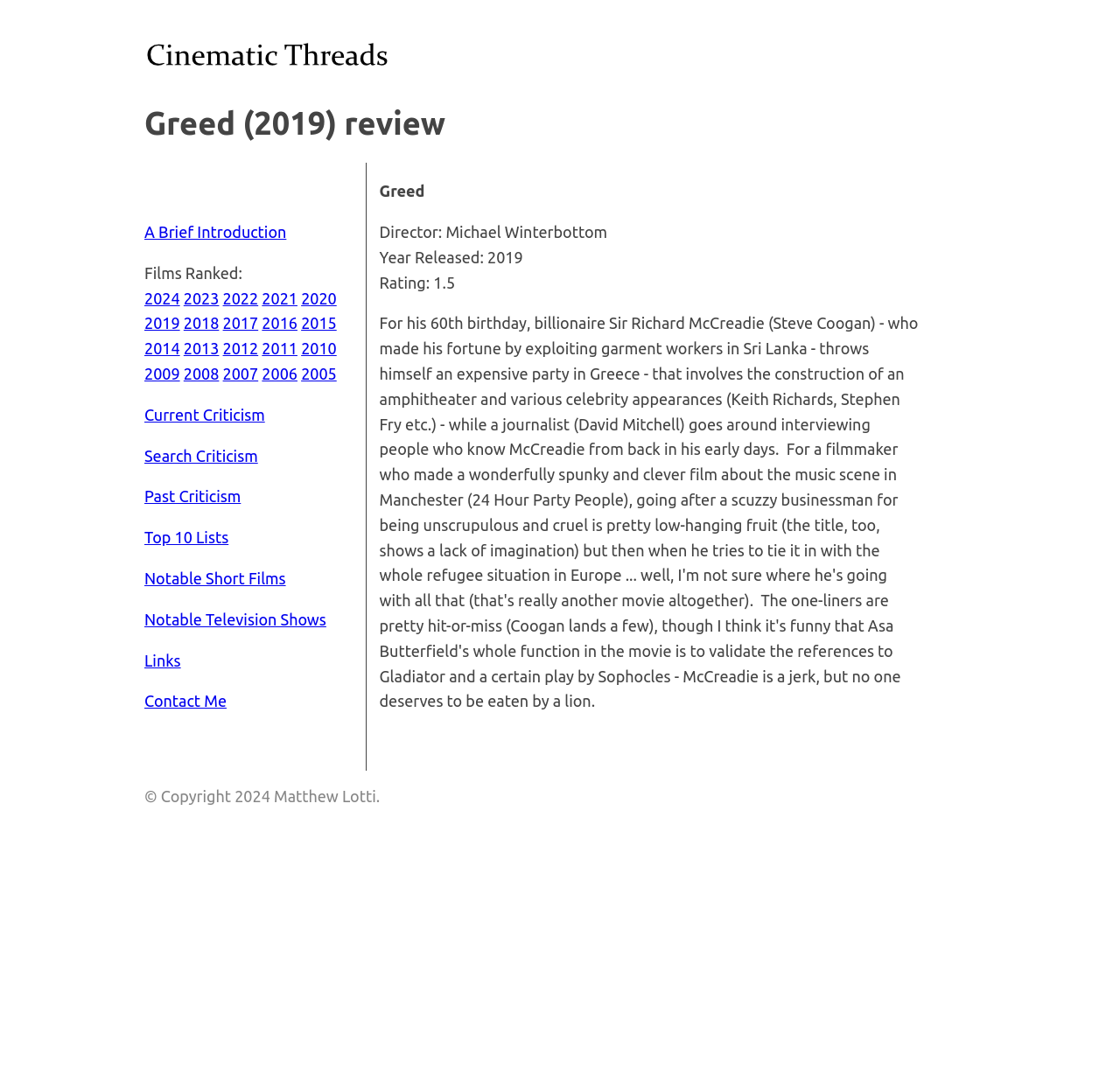What is the year of release of the film?
Examine the screenshot and reply with a single word or phrase.

2019